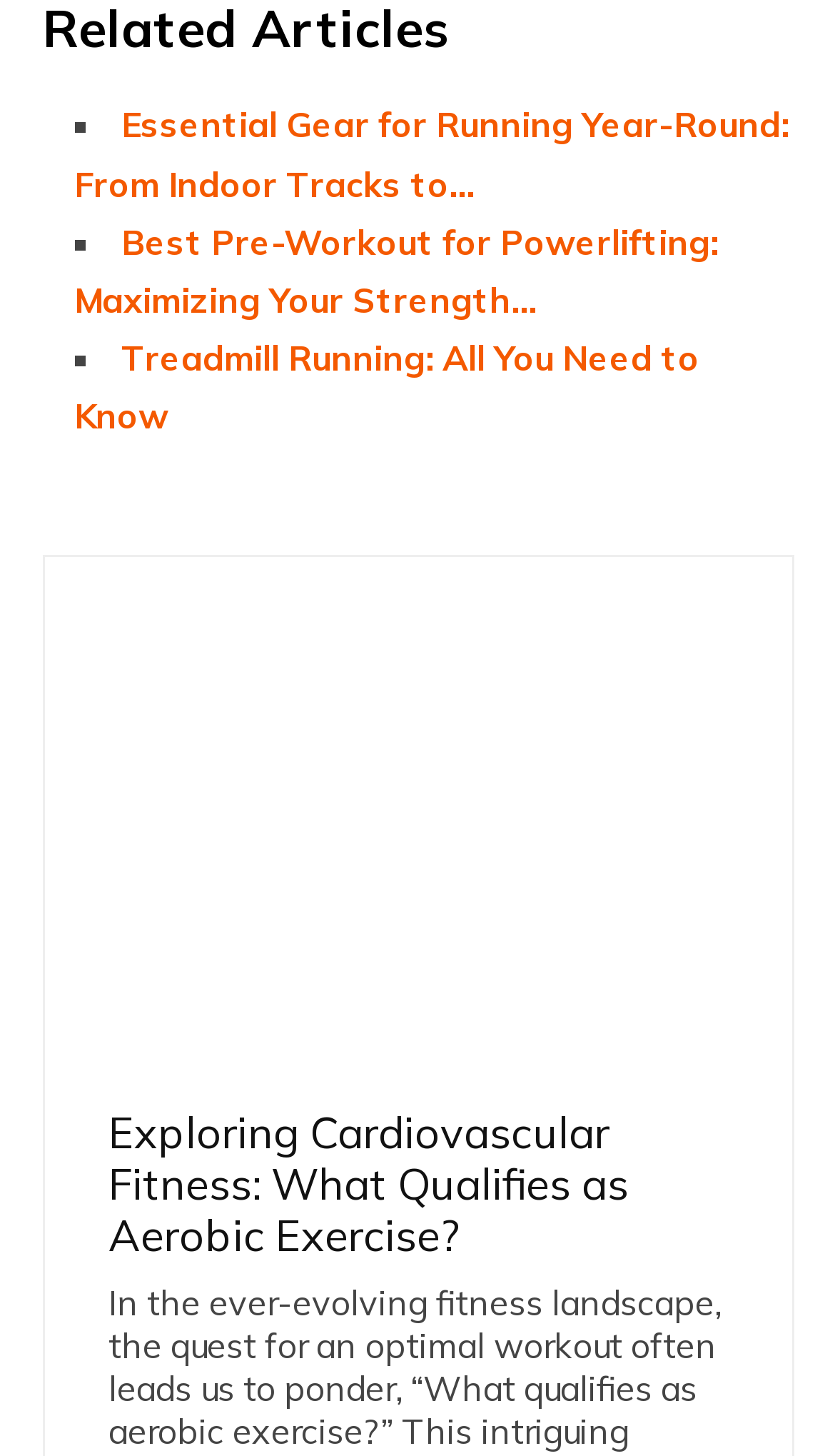Provide a brief response to the question below using a single word or phrase: 
How many links are listed with a '■' marker?

3